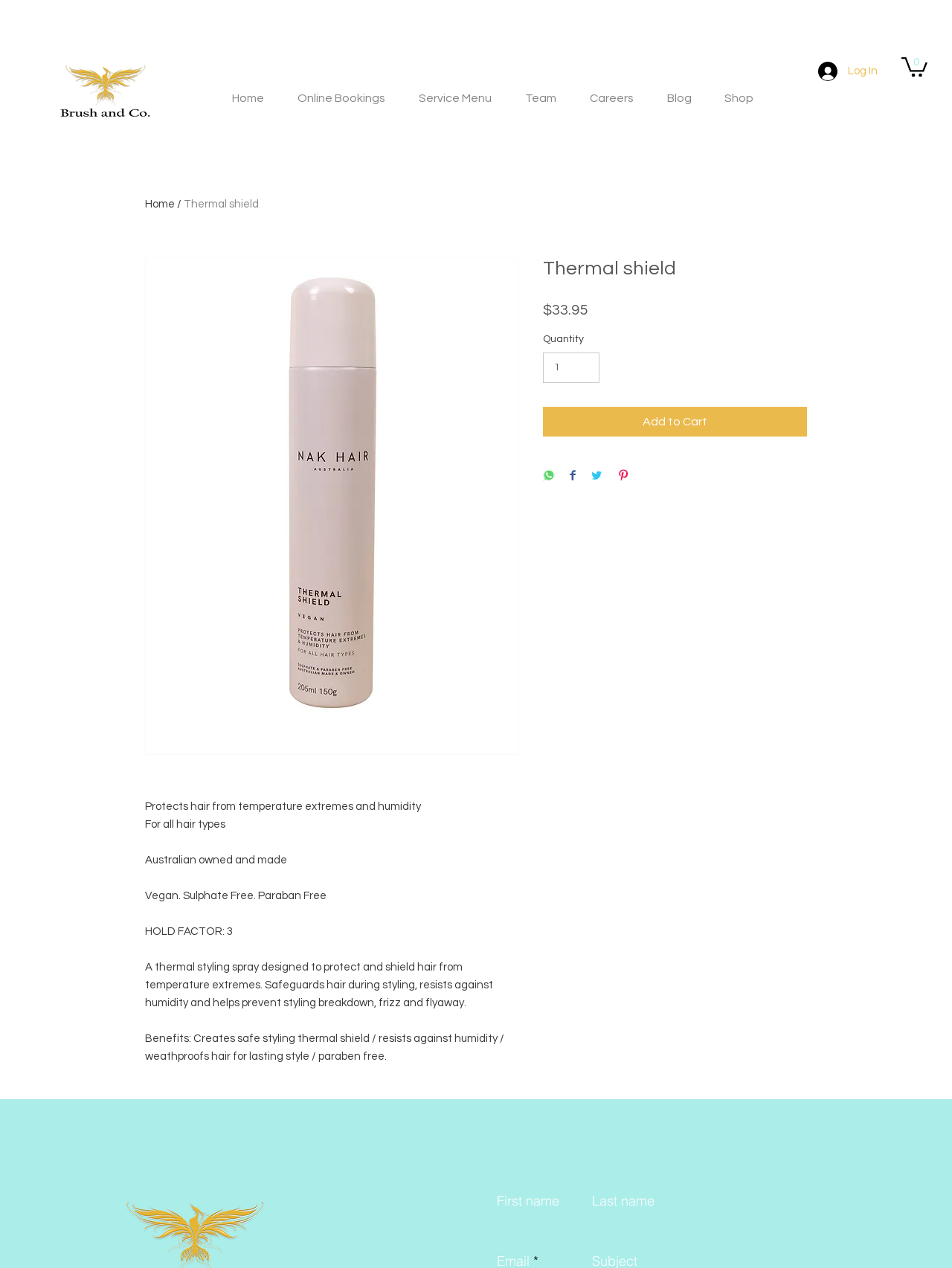What is the hold factor of the Thermal shield product?
Using the image, answer in one word or phrase.

3